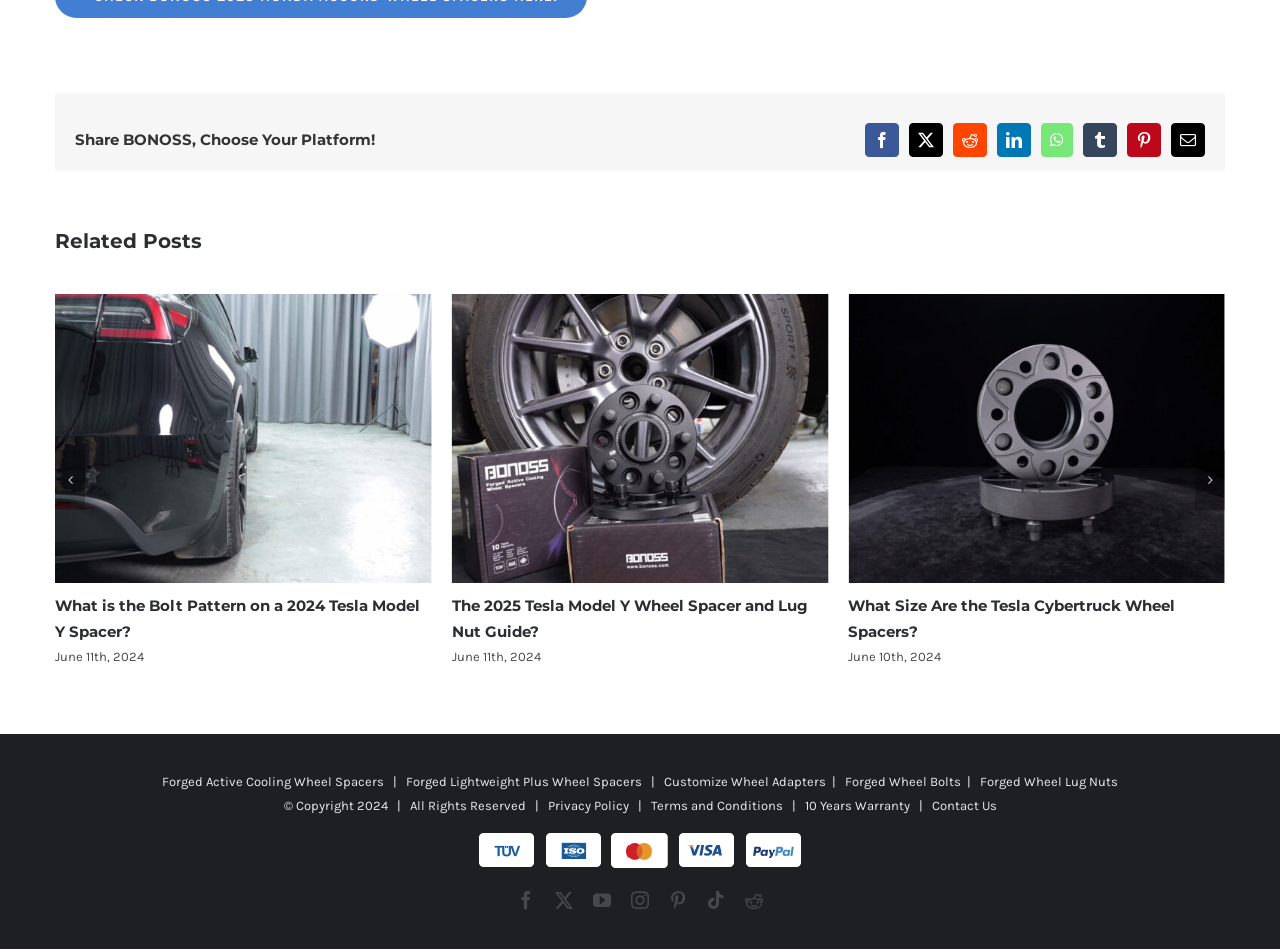Please determine the bounding box coordinates of the element's region to click in order to carry out the following instruction: "Go to previous slide". The coordinates should be four float numbers between 0 and 1, i.e., [left, top, right, bottom].

[0.043, 0.474, 0.066, 0.537]